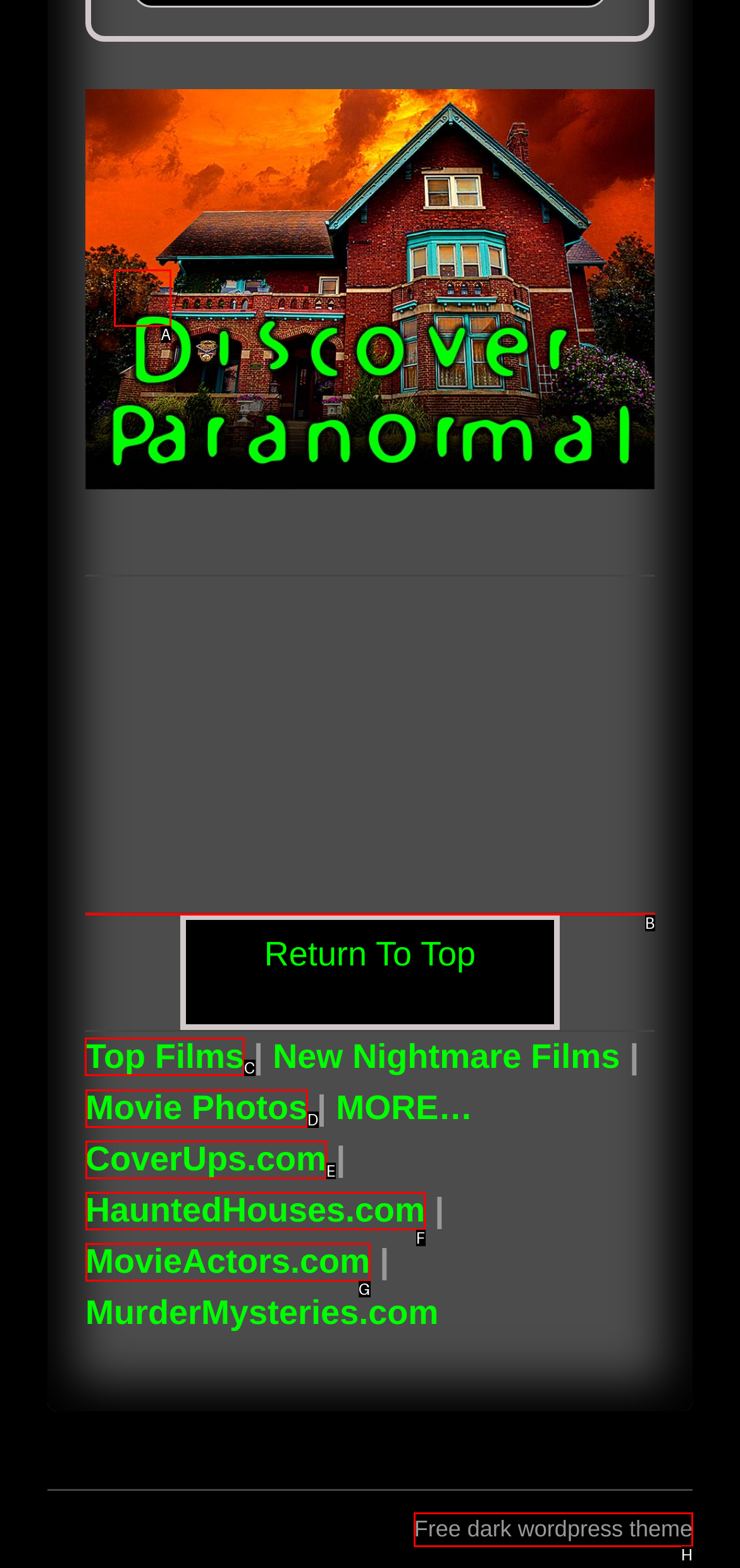What option should you select to complete this task: click on Top Films? Indicate your answer by providing the letter only.

C